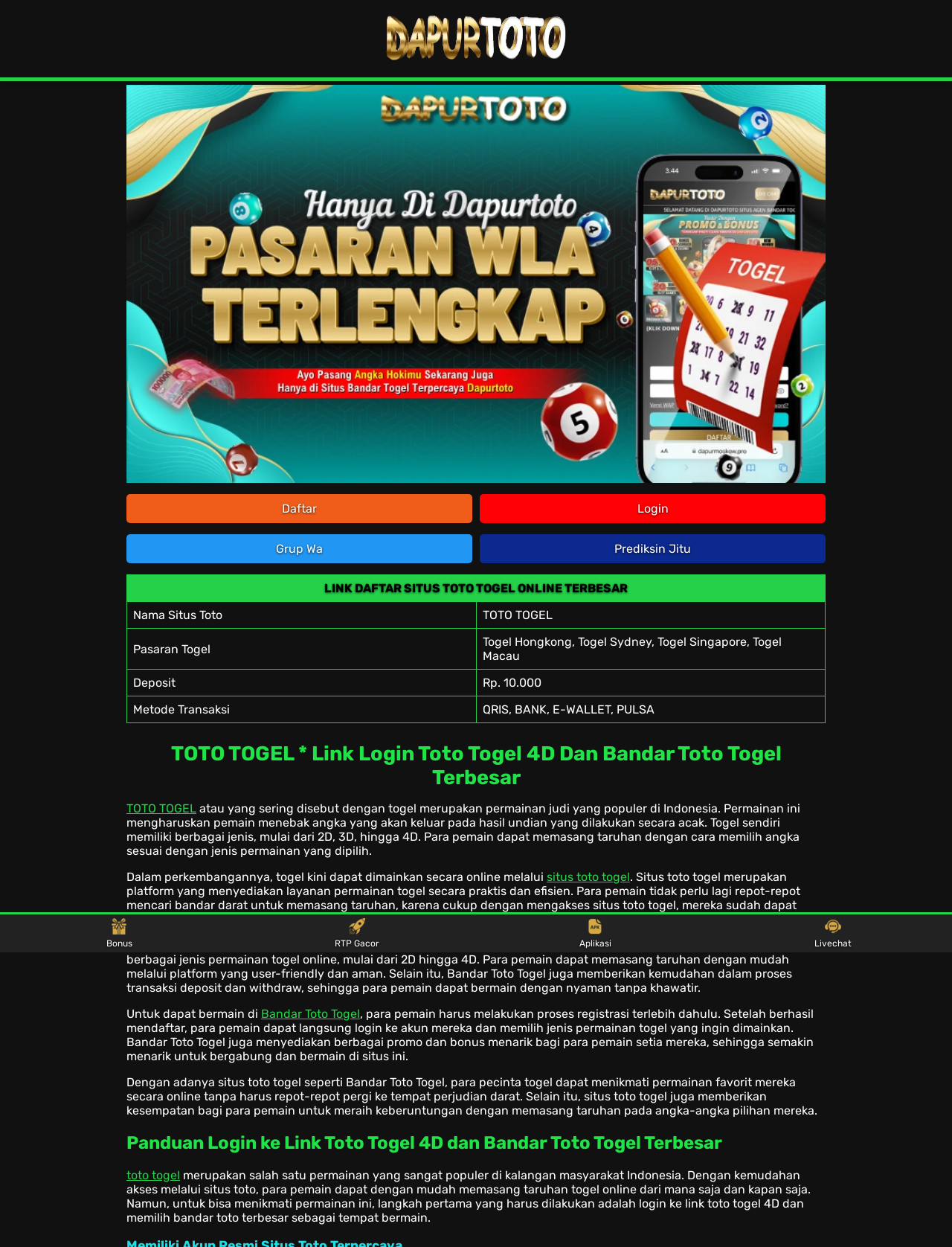Could you locate the bounding box coordinates for the section that should be clicked to accomplish this task: "Click the 'Daftar' link".

[0.133, 0.396, 0.496, 0.42]